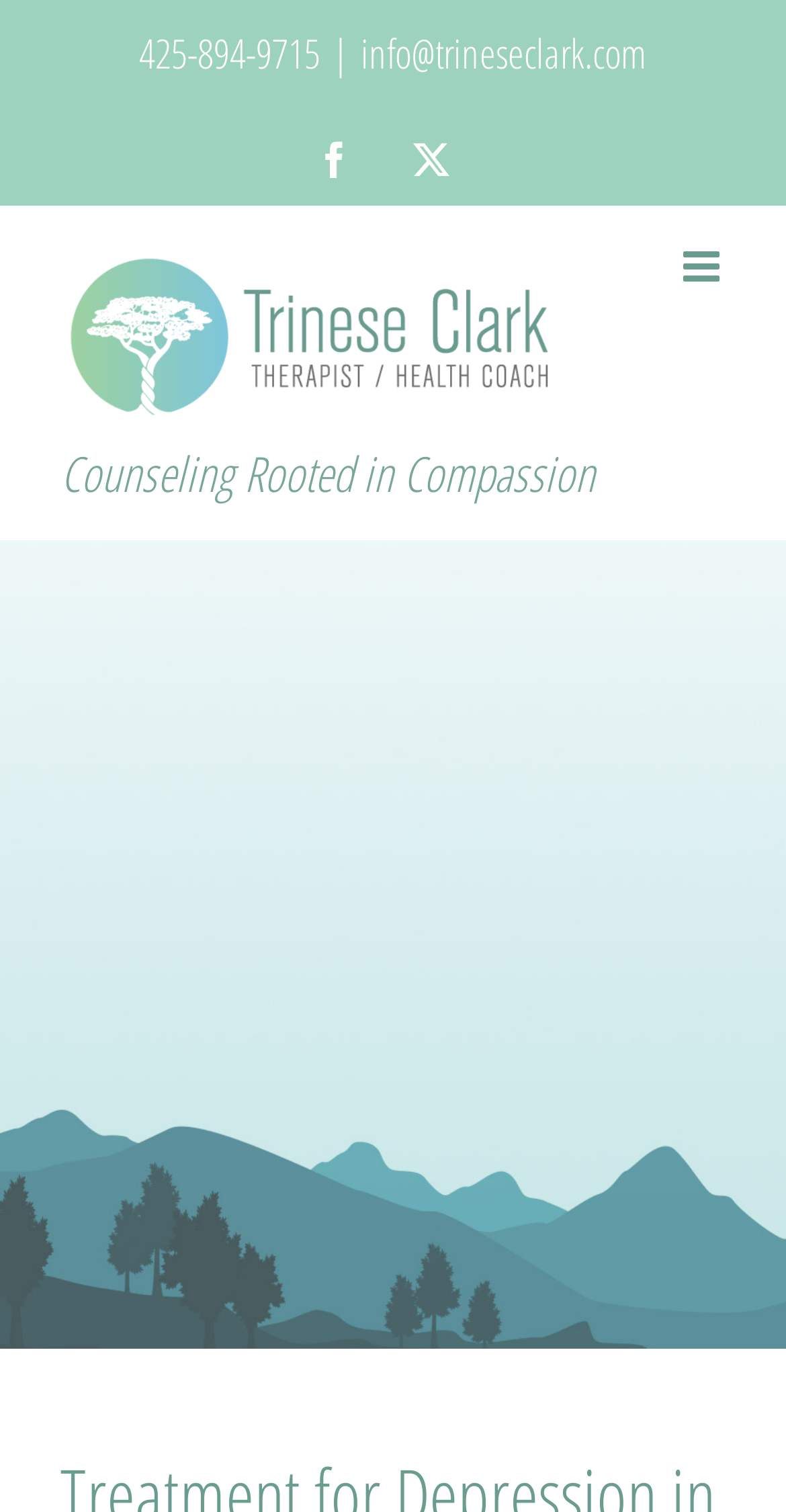Using the element description provided, determine the bounding box coordinates in the format (top-left x, top-left y, bottom-right x, bottom-right y). Ensure that all values are floating point numbers between 0 and 1. Element description: aria-label="Toggle mobile menu"

[0.869, 0.163, 0.923, 0.191]